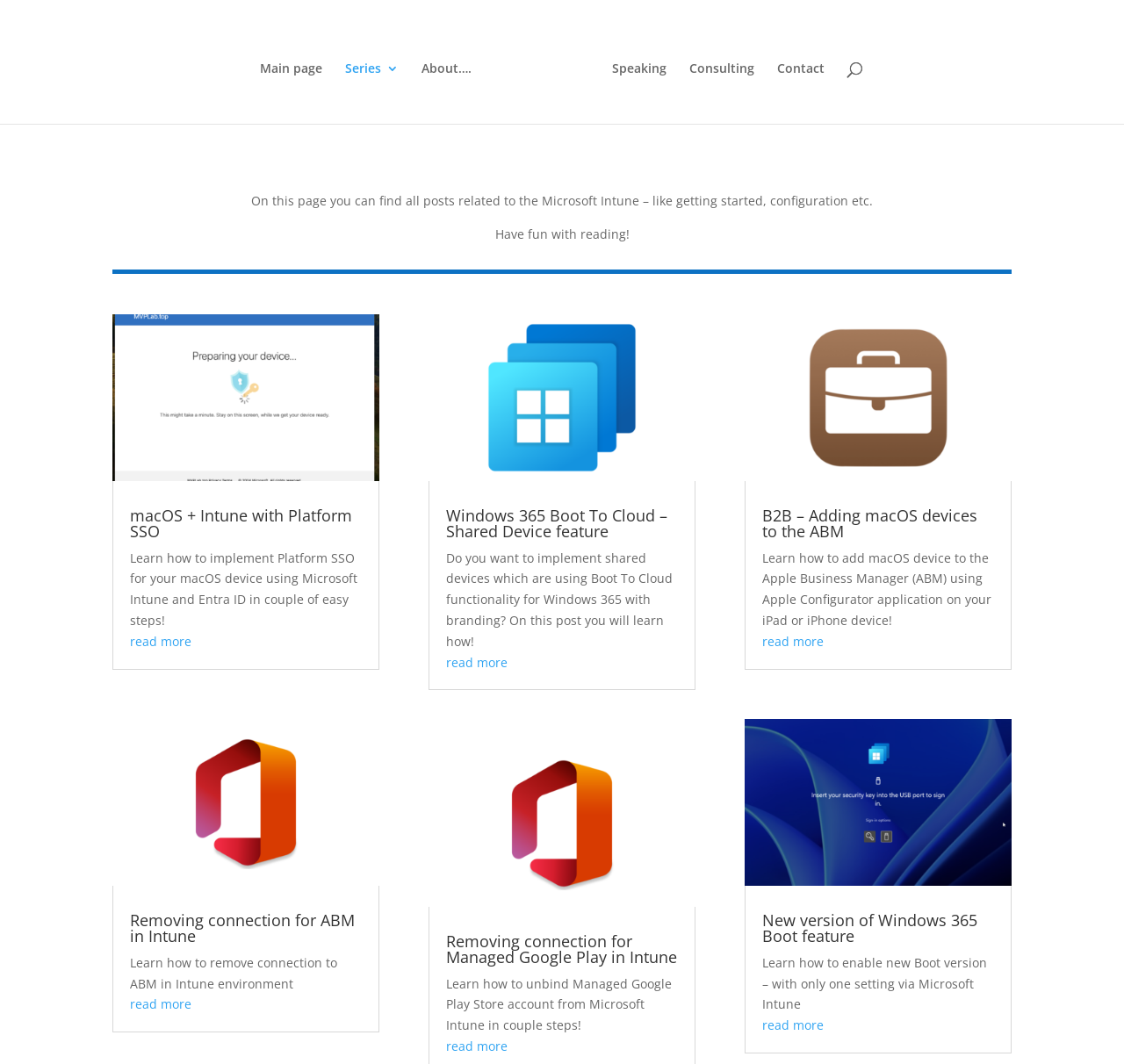Please give a short response to the question using one word or a phrase:
How many articles are listed on this webpage?

5